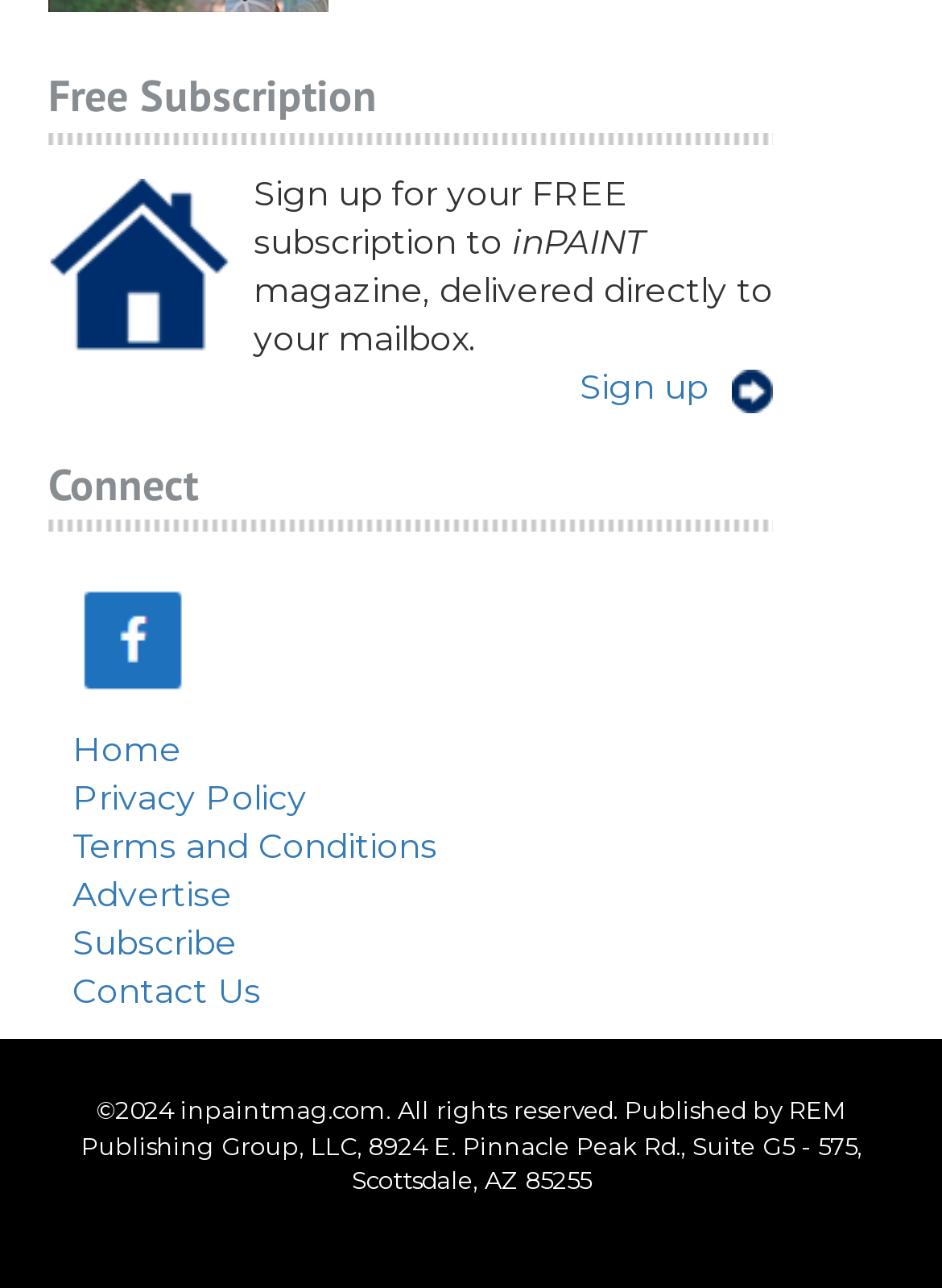What is the purpose of the 'Sign up' button?
Provide a short answer using one word or a brief phrase based on the image.

To get a free subscription